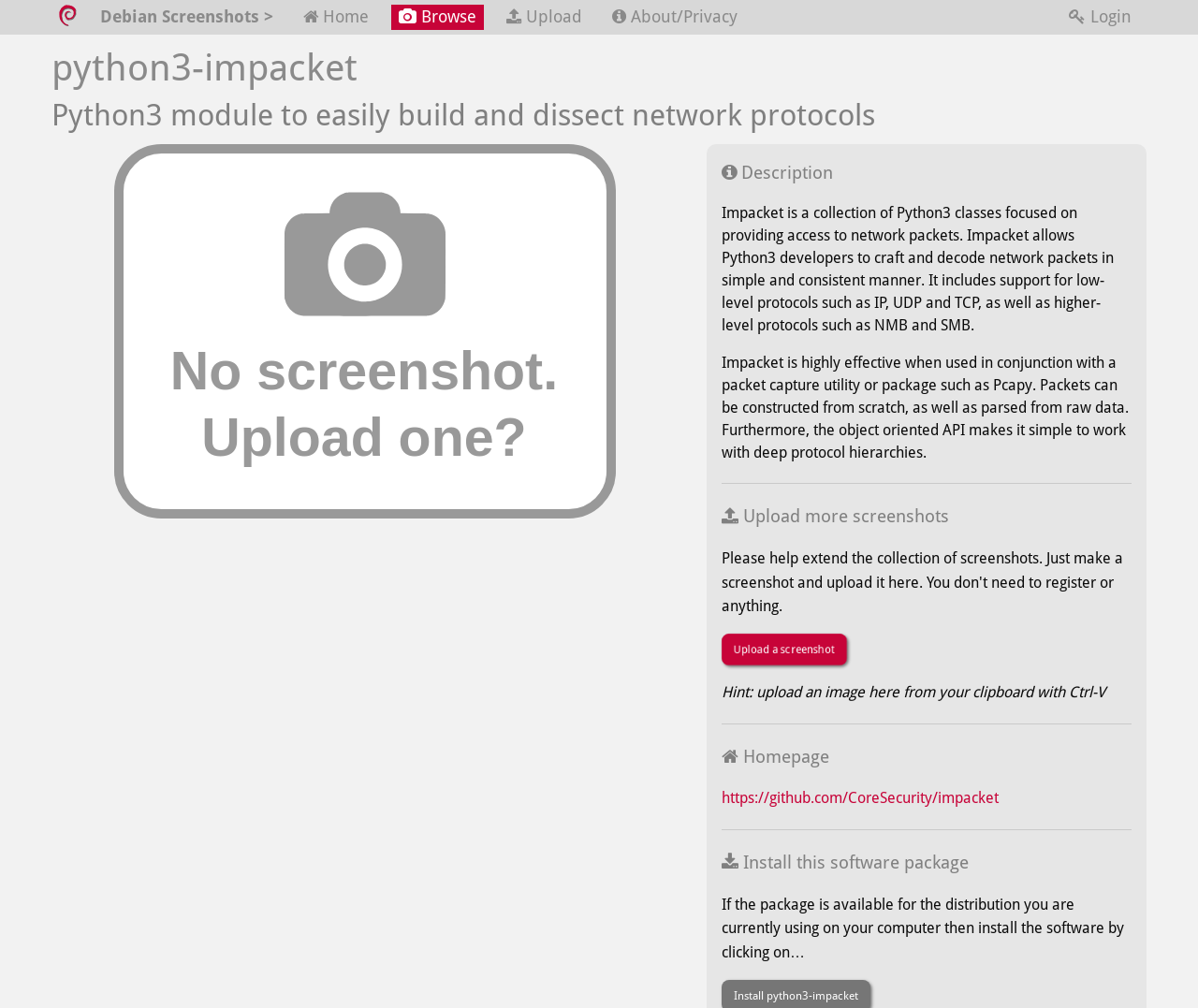Provide an in-depth description of the elements and layout of the webpage.

This webpage is about the Debian Screenshots website, specifically showcasing the Python3-impacket software package. At the top left corner, there is a Debian logo image, followed by a series of links, including "Debian Screenshots >", "Home", "Browse", "Upload", "About/Privacy", and "Login", which are aligned horizontally.

Below the links, there are two headings, "python3-impacket" and "Python3 module to easily build and dissect network protocols", which are stacked vertically. To the right of the headings, there is a large image that takes up most of the width of the page.

Below the image, there is a section with a "Description" label, followed by two paragraphs of text that describe the Impacket software package. The text explains that Impacket is a collection of Python3 classes that provide access to network packets and allows developers to craft and decode network packets in a simple and consistent manner.

Following the description, there is a horizontal separator line, and then a section with a "Upload more screenshots" label. Below this label, there is a link to "Upload a screenshot" and a hint to upload an image from the clipboard. Another horizontal separator line separates this section from the next one.

The next section has a "Homepage" label, followed by a link to the GitHub page of the Impacket software package. Another horizontal separator line separates this section from the final one, which has a "Install this software package" label, followed by a paragraph of text that explains how to install the software package.

Overall, the webpage is focused on providing information about the Python3-impacket software package, with links to related resources and a clear description of its functionality.